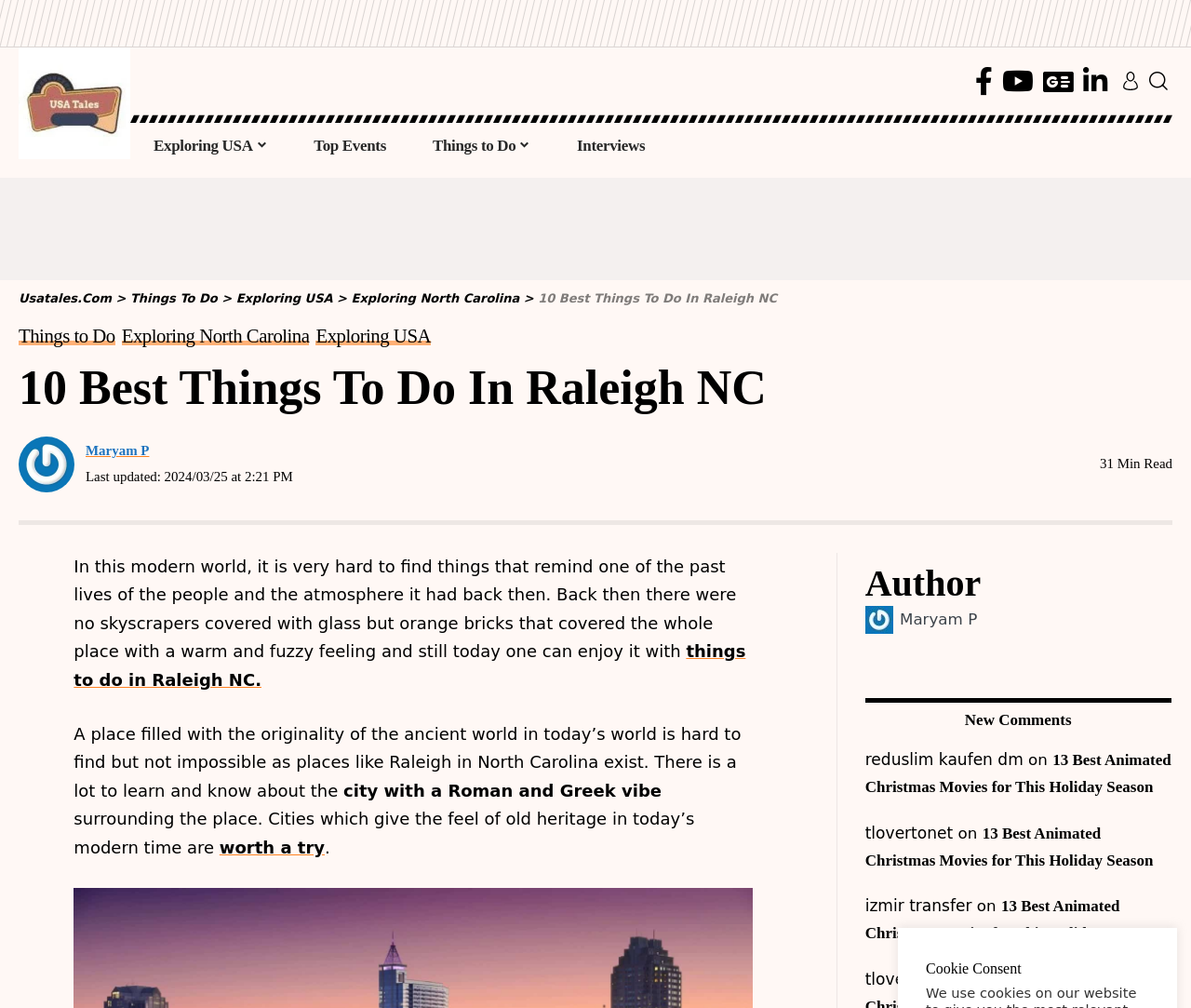Identify the bounding box coordinates of the section to be clicked to complete the task described by the following instruction: "search for things to do in Raleigh NC". The coordinates should be four float numbers between 0 and 1, formatted as [left, top, right, bottom].

[0.965, 0.065, 0.98, 0.096]